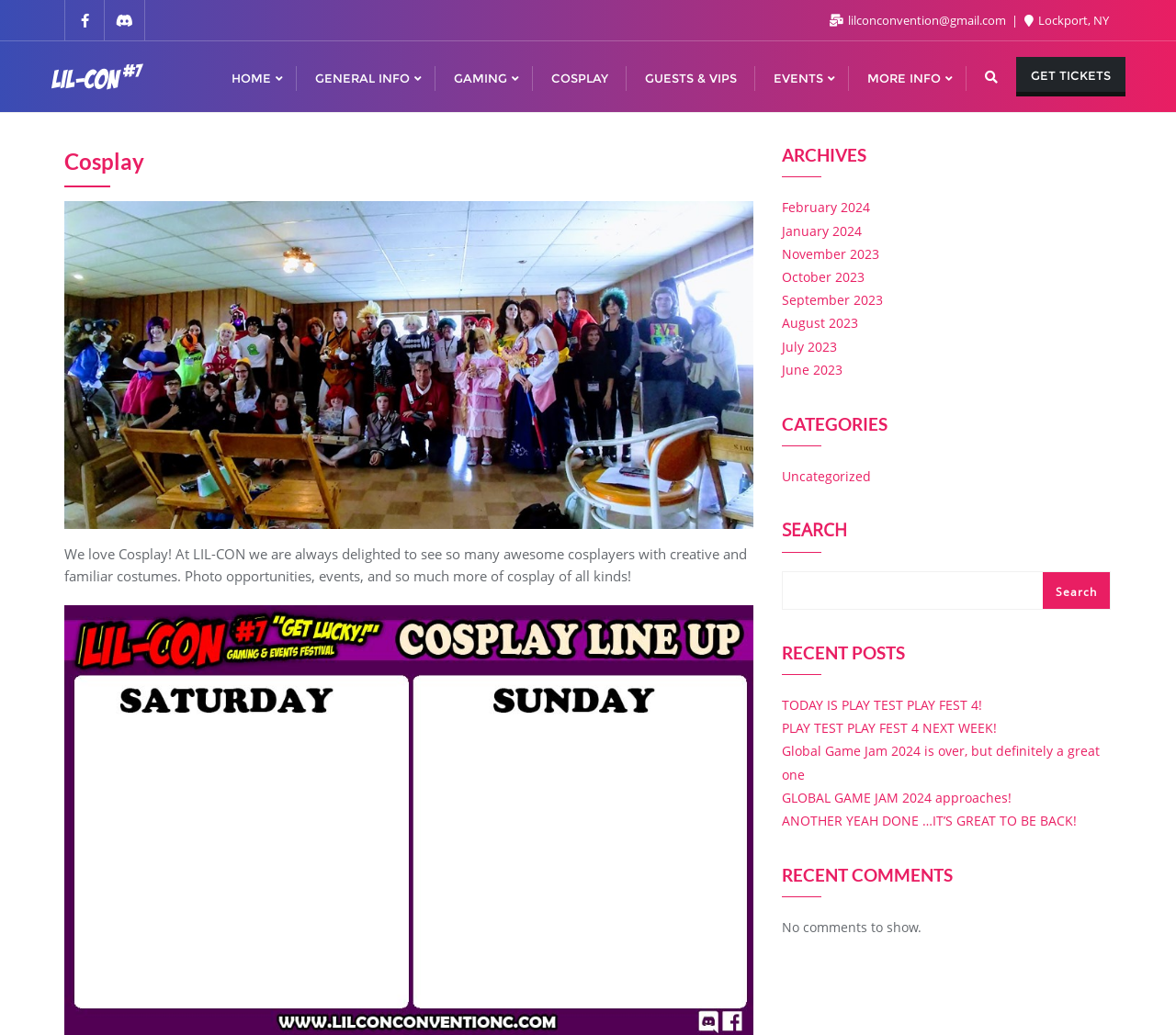Find and specify the bounding box coordinates that correspond to the clickable region for the instruction: "Get tickets".

[0.864, 0.055, 0.957, 0.094]